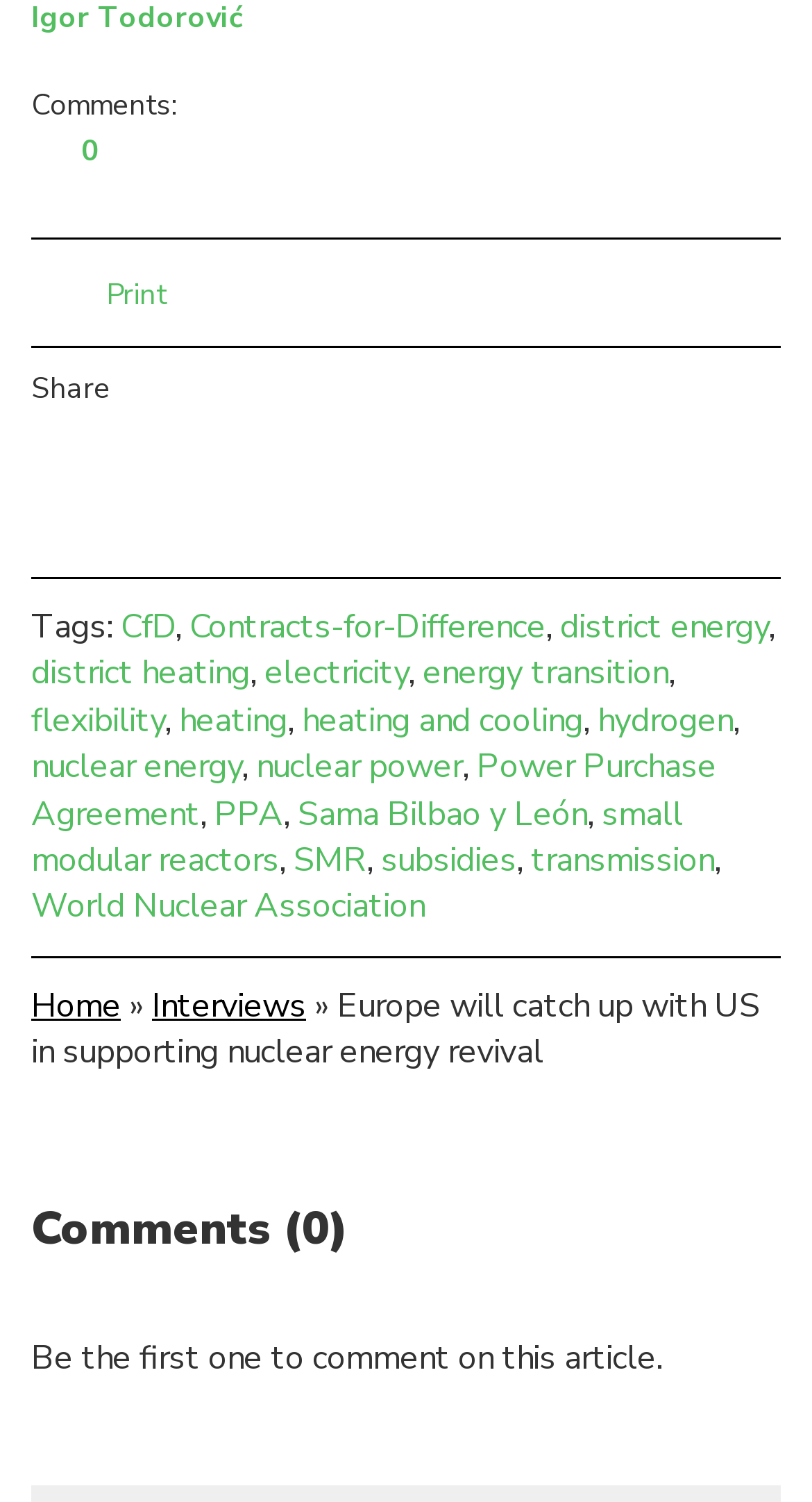What is the first option in the menu?
Your answer should be a single word or phrase derived from the screenshot.

Home